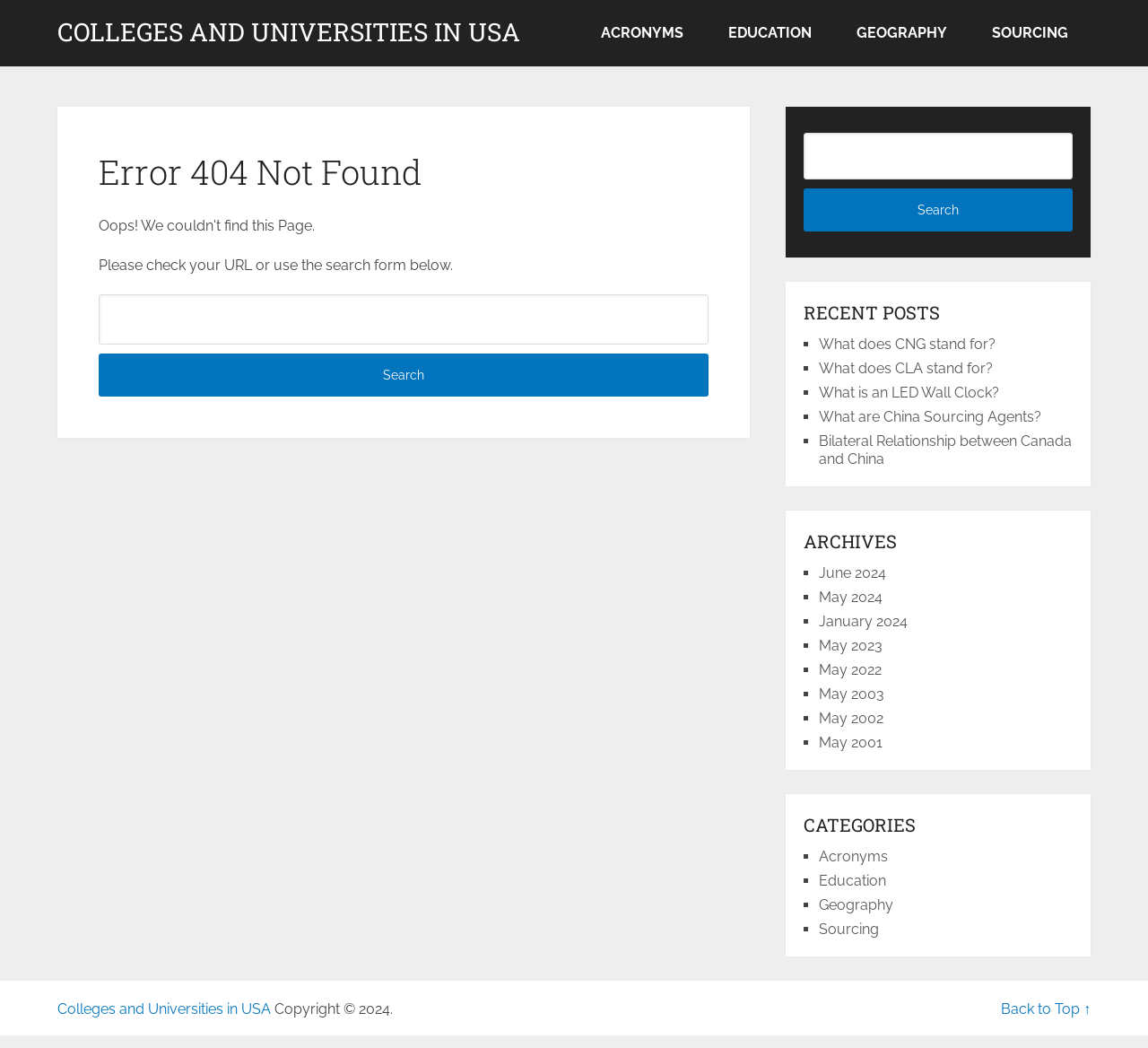Please answer the following question using a single word or phrase: 
What is the copyright year mentioned at the bottom of the webpage?

2024